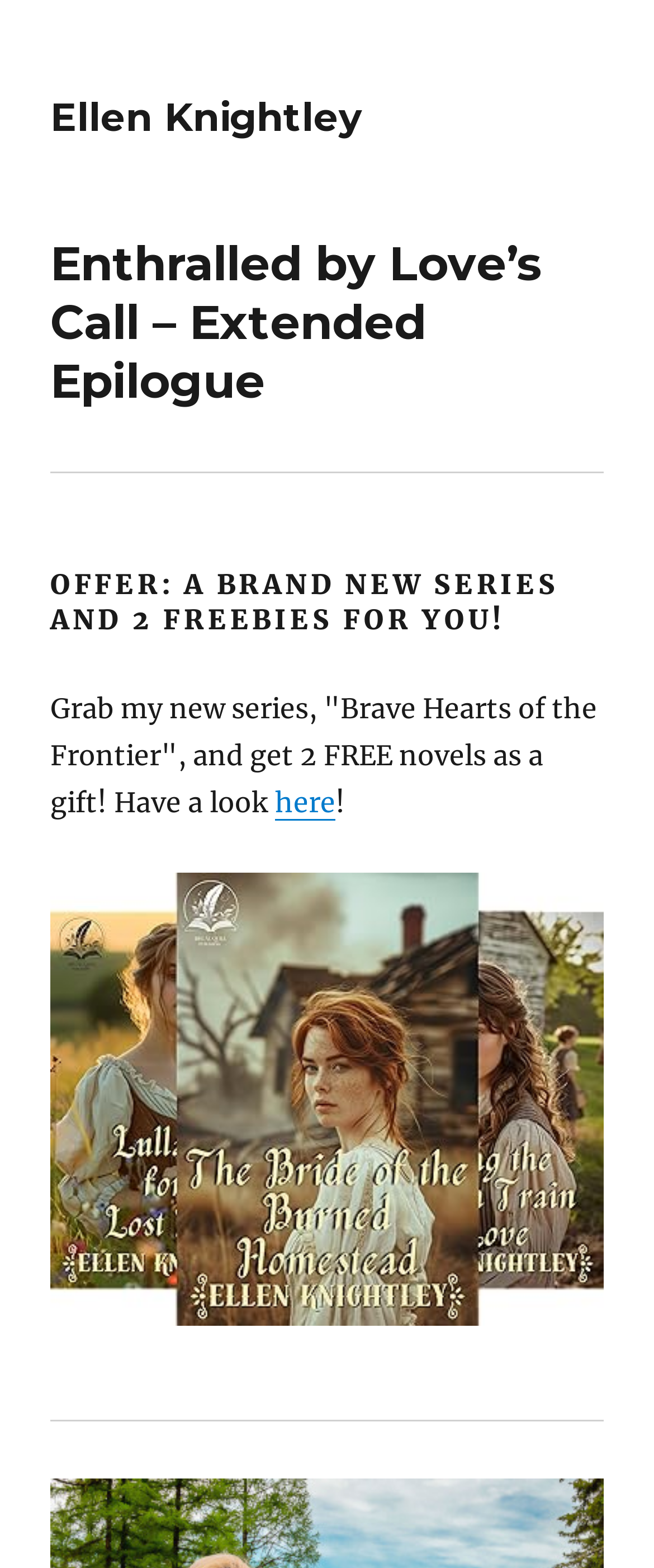Give a one-word or one-phrase response to the question:
What is the image below the offer section?

A book cover